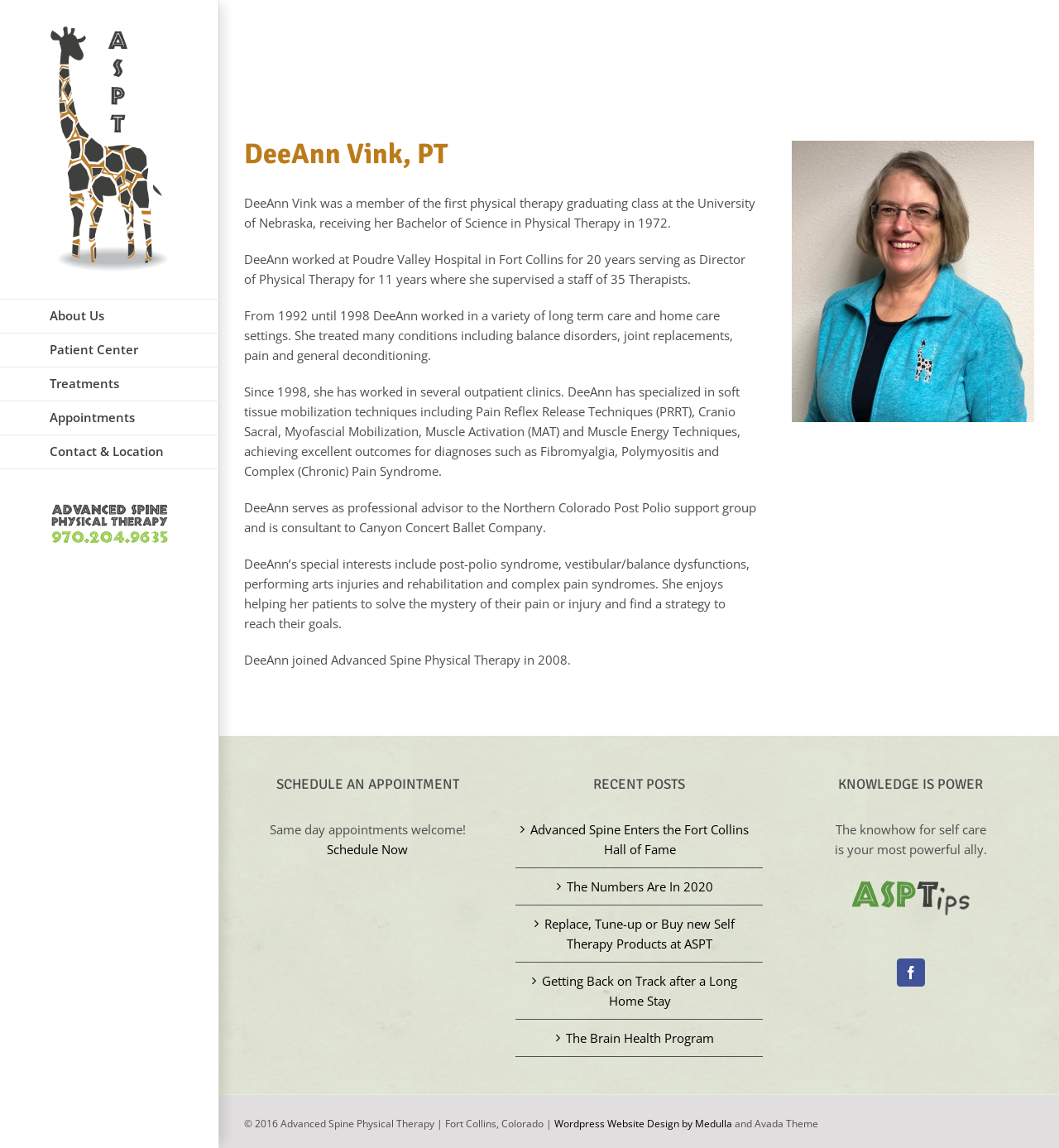Please determine the bounding box coordinates of the element's region to click in order to carry out the following instruction: "Click the 'ASPTips' link". The coordinates should be four float numbers between 0 and 1, i.e., [left, top, right, bottom].

[0.803, 0.75, 0.917, 0.764]